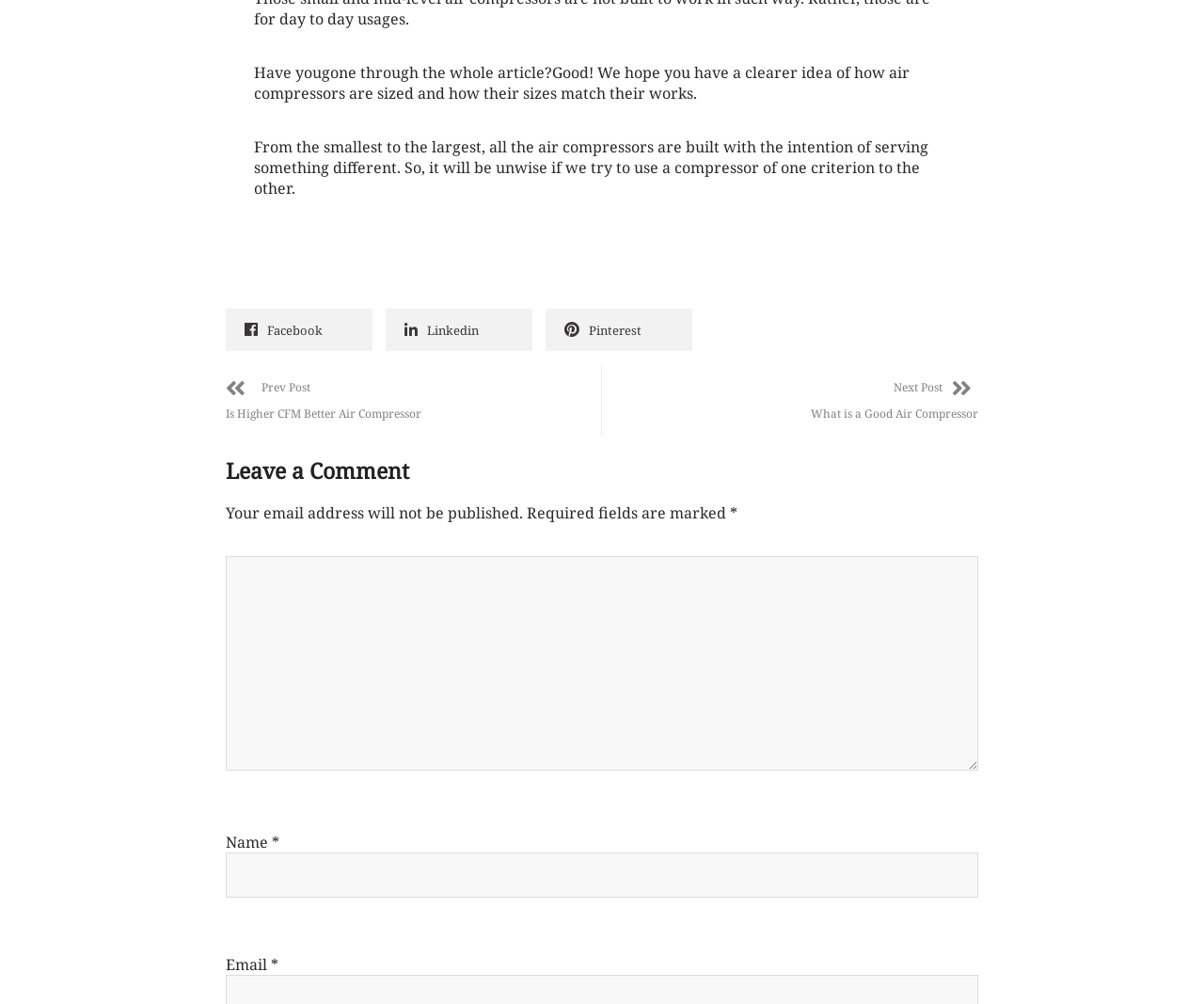Answer the question in one word or a short phrase:
What is the topic of the next post?

Good air compressor